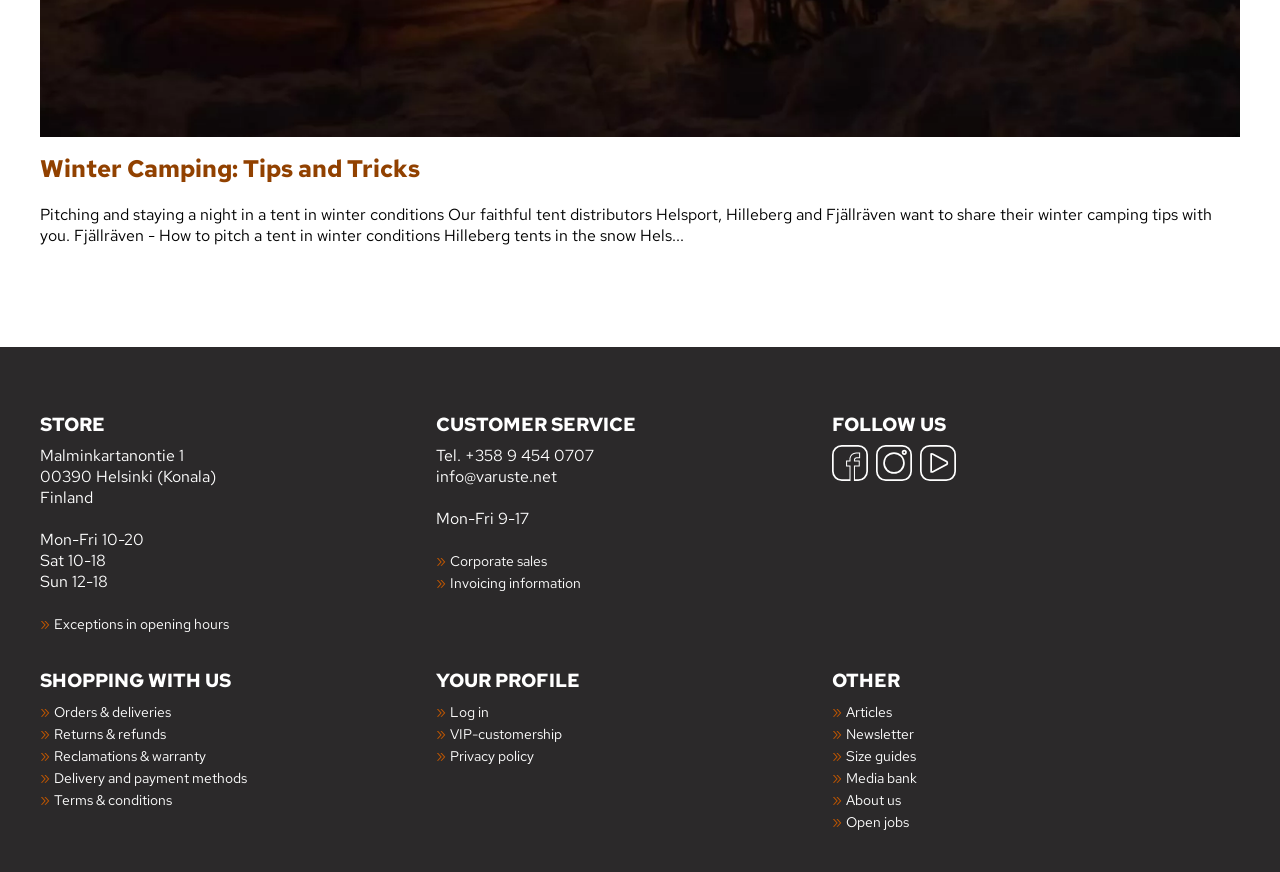Can you find the bounding box coordinates for the element that needs to be clicked to execute this instruction: "Check orders and deliveries"? The coordinates should be given as four float numbers between 0 and 1, i.e., [left, top, right, bottom].

[0.042, 0.807, 0.134, 0.827]